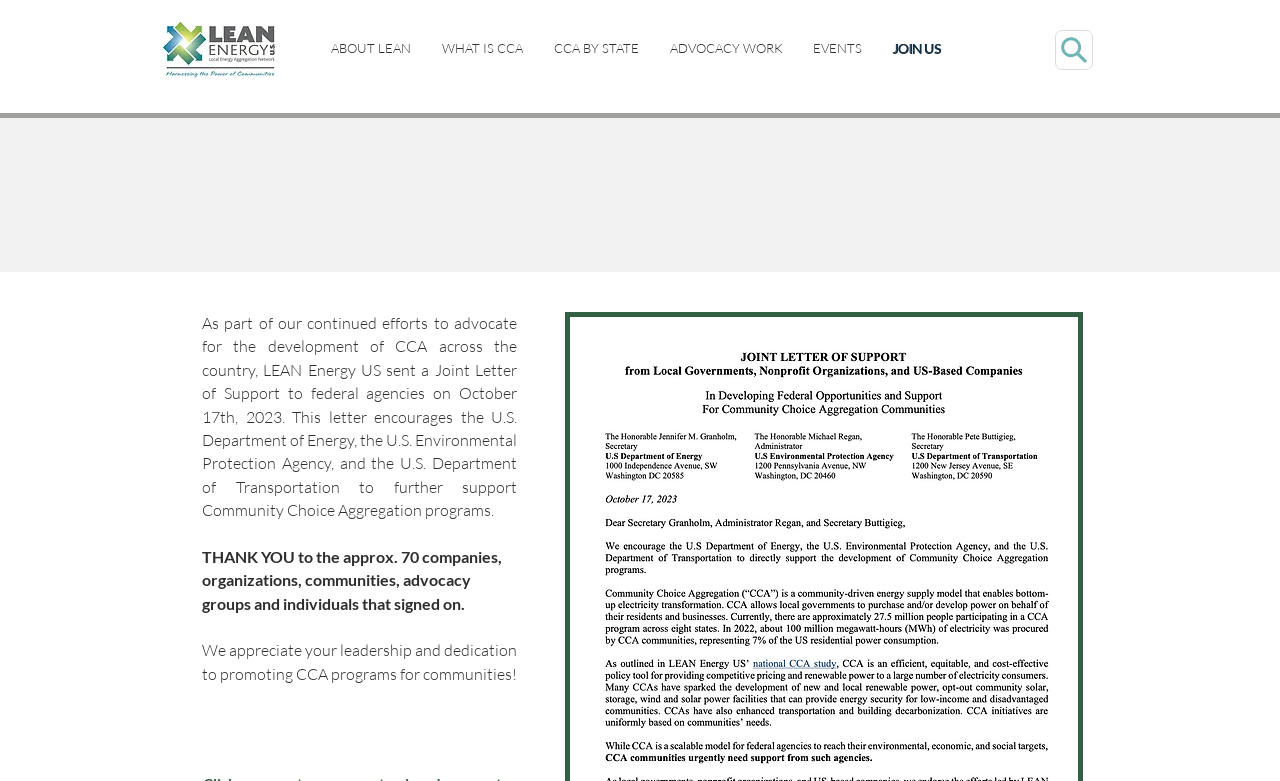Predict the bounding box coordinates of the area that should be clicked to accomplish the following instruction: "click LEAN logo". The bounding box coordinates should consist of four float numbers between 0 and 1, i.e., [left, top, right, bottom].

[0.127, 0.028, 0.215, 0.1]